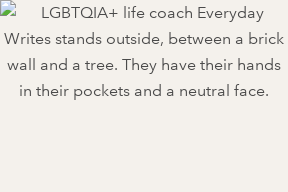Illustrate the scene in the image with a detailed description.

In this image, LGBTQIA+ life coach Everyday Writes is portrayed standing outdoors in a calm, composed manner. They are positioned between a rustic brick wall and a leafy tree, embodying an air of quiet confidence. With their hands tucked into their pockets, they display a neutral expression, suggesting a readiness for introspection or conversation. The background contrasts the natural elements with the structured brick, adding depth to the scene. This setting reflects a safe and welcoming space, resonating with the coach's mission of providing support and guidance in the LGBTQIA+ community.